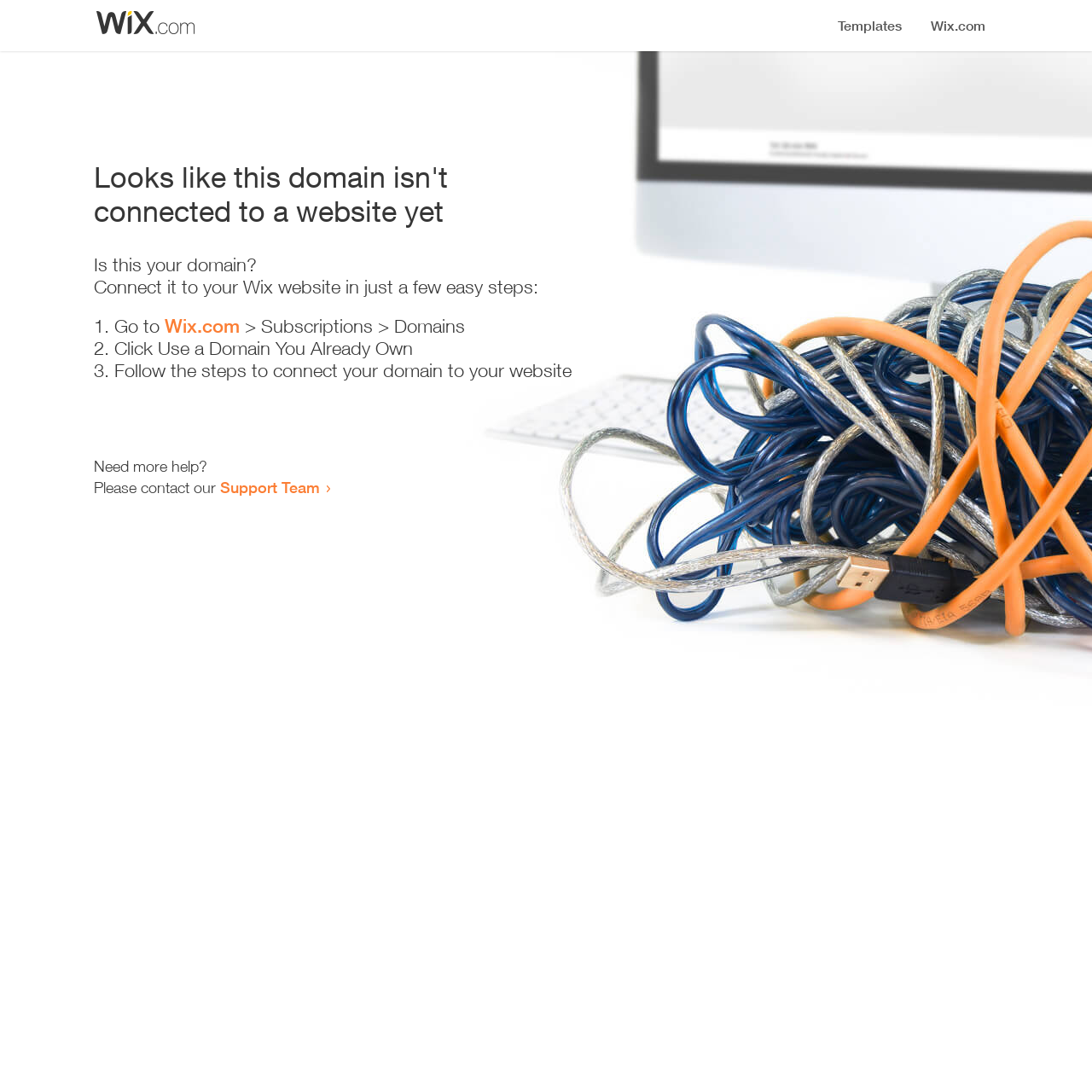What is the purpose of this webpage?
Analyze the screenshot and provide a detailed answer to the question.

I analyzed the content of the webpage and found that it provides instructions on how to connect a domain to a website, suggesting that the purpose of this webpage is to facilitate domain connection.